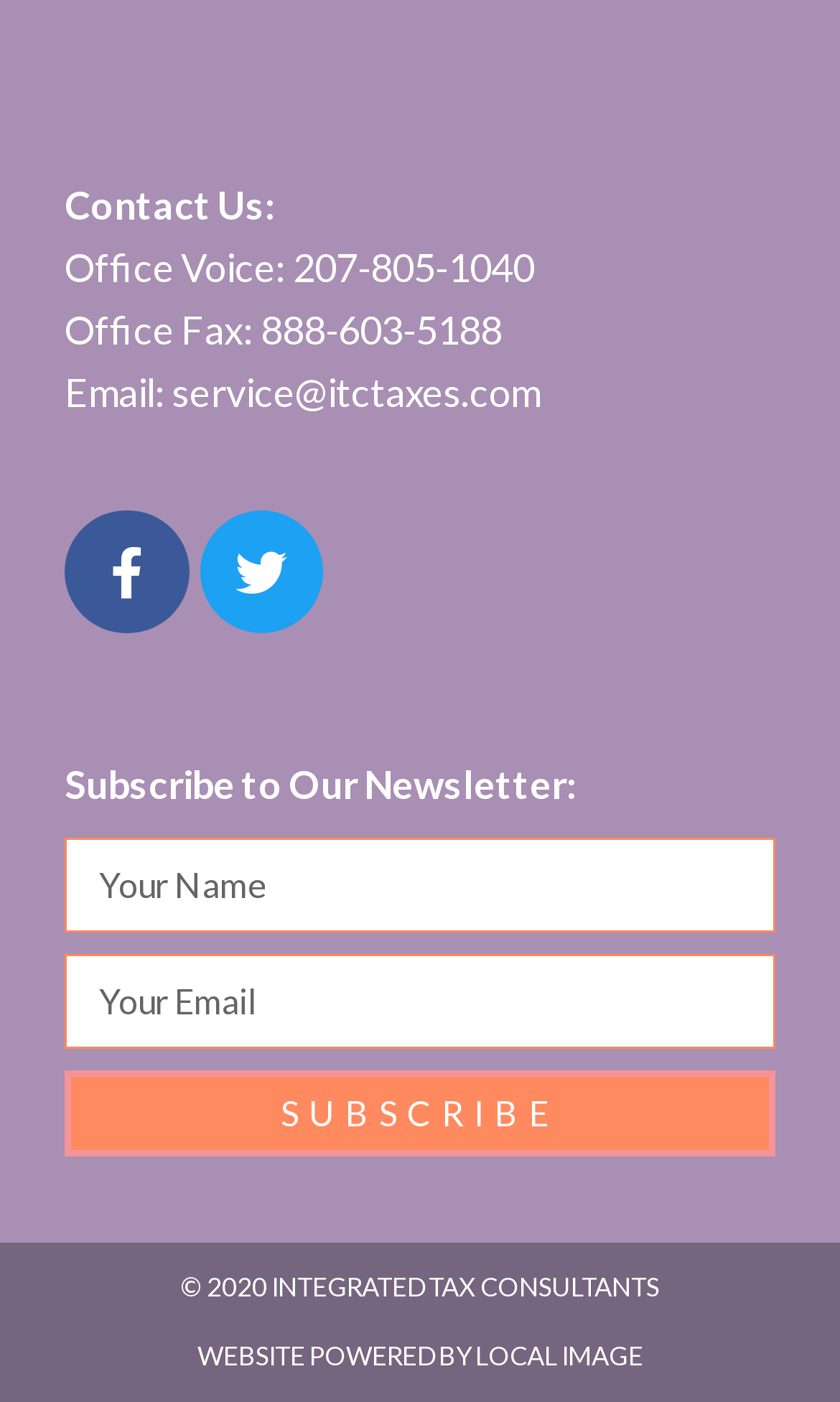Predict the bounding box coordinates for the UI element described as: "Subscribe". The coordinates should be four float numbers between 0 and 1, presented as [left, top, right, bottom].

[0.077, 0.764, 0.923, 0.826]